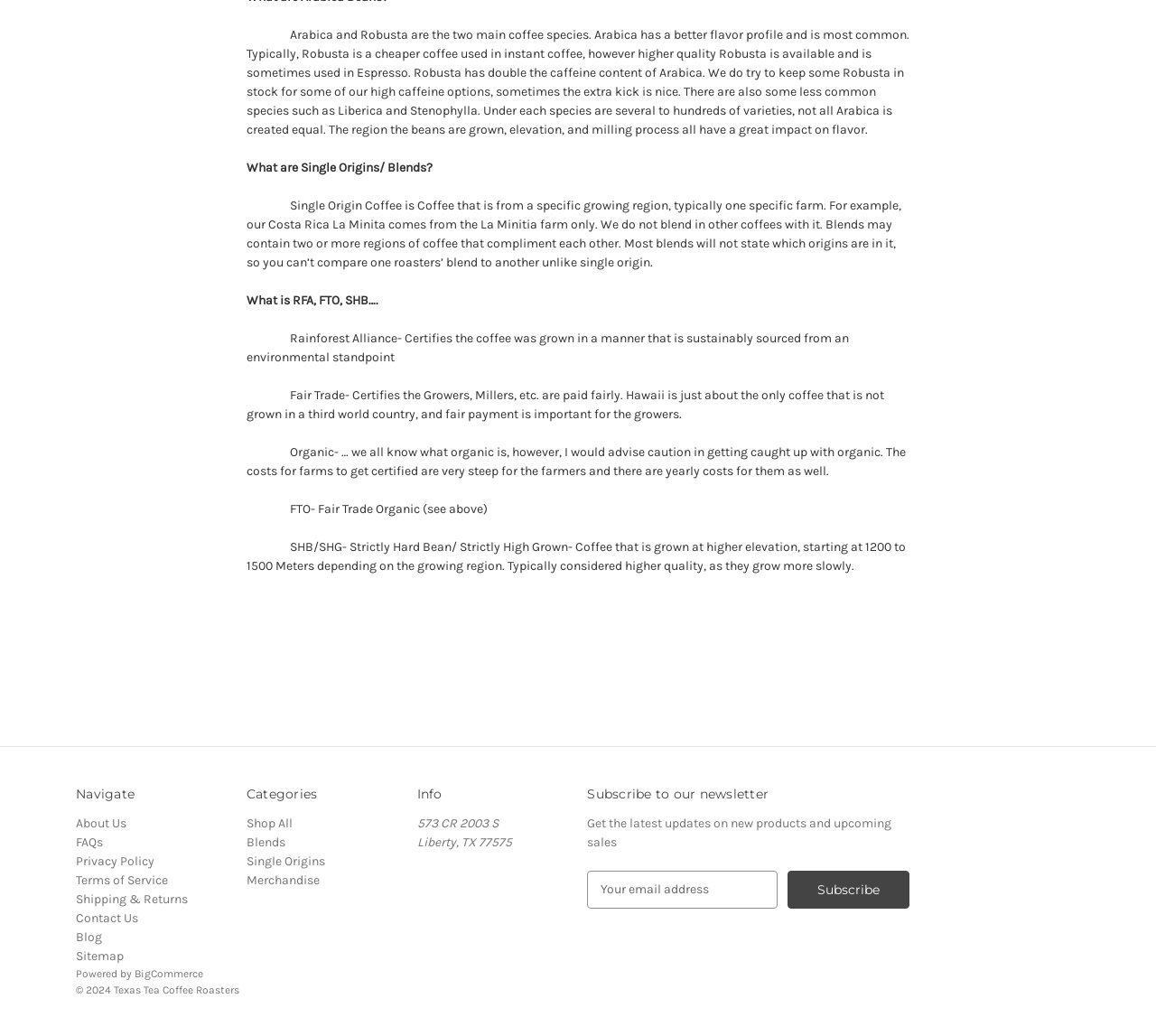Answer the following in one word or a short phrase: 
Where is Texas Tea Coffee Roasters located?

Liberty, TX 77575